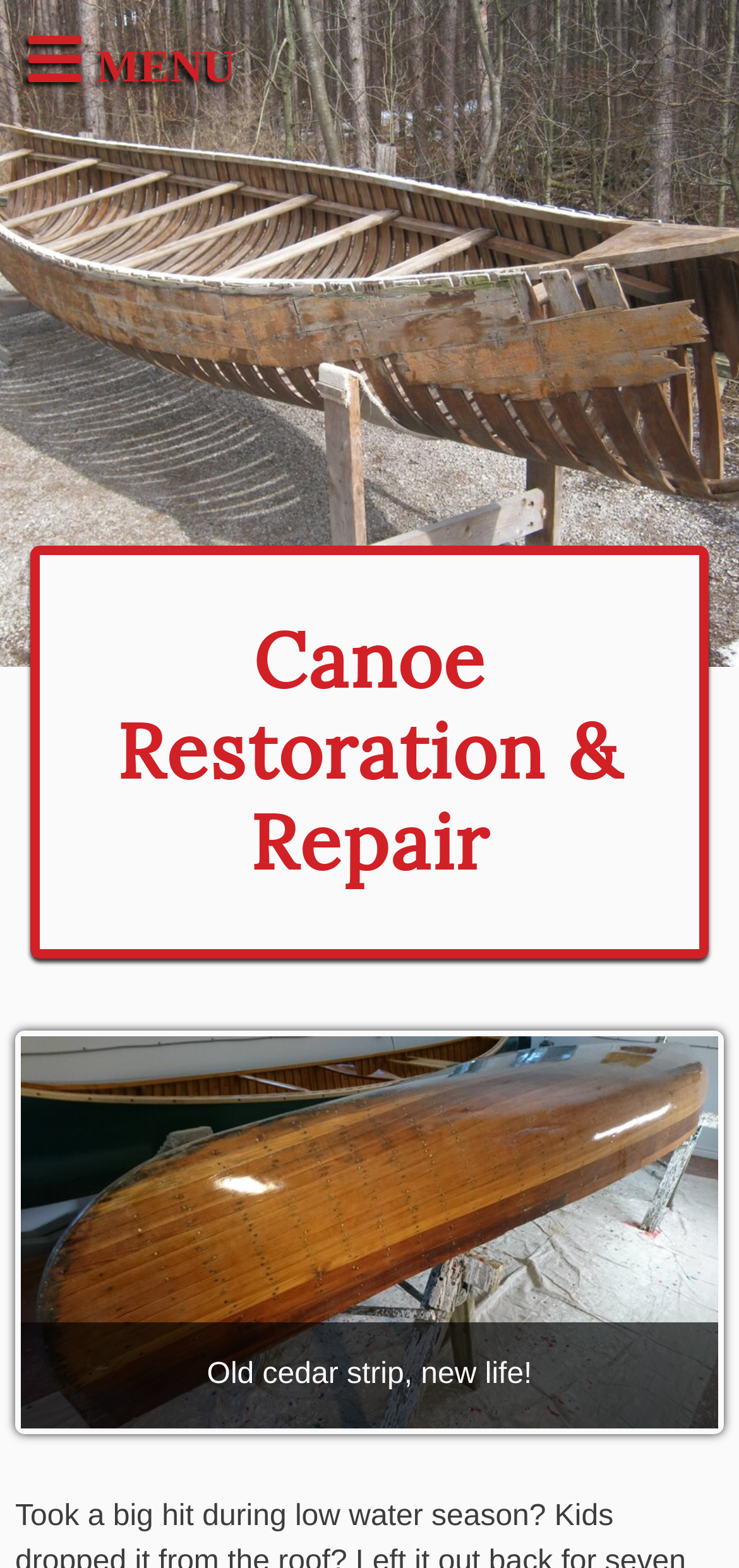Carefully examine the image and provide an in-depth answer to the question: Is the menu checkbox checked?

I checked the checkbox element with the label 'menu' and saw that its 'checked' property is set to false, indicating that it is not checked.